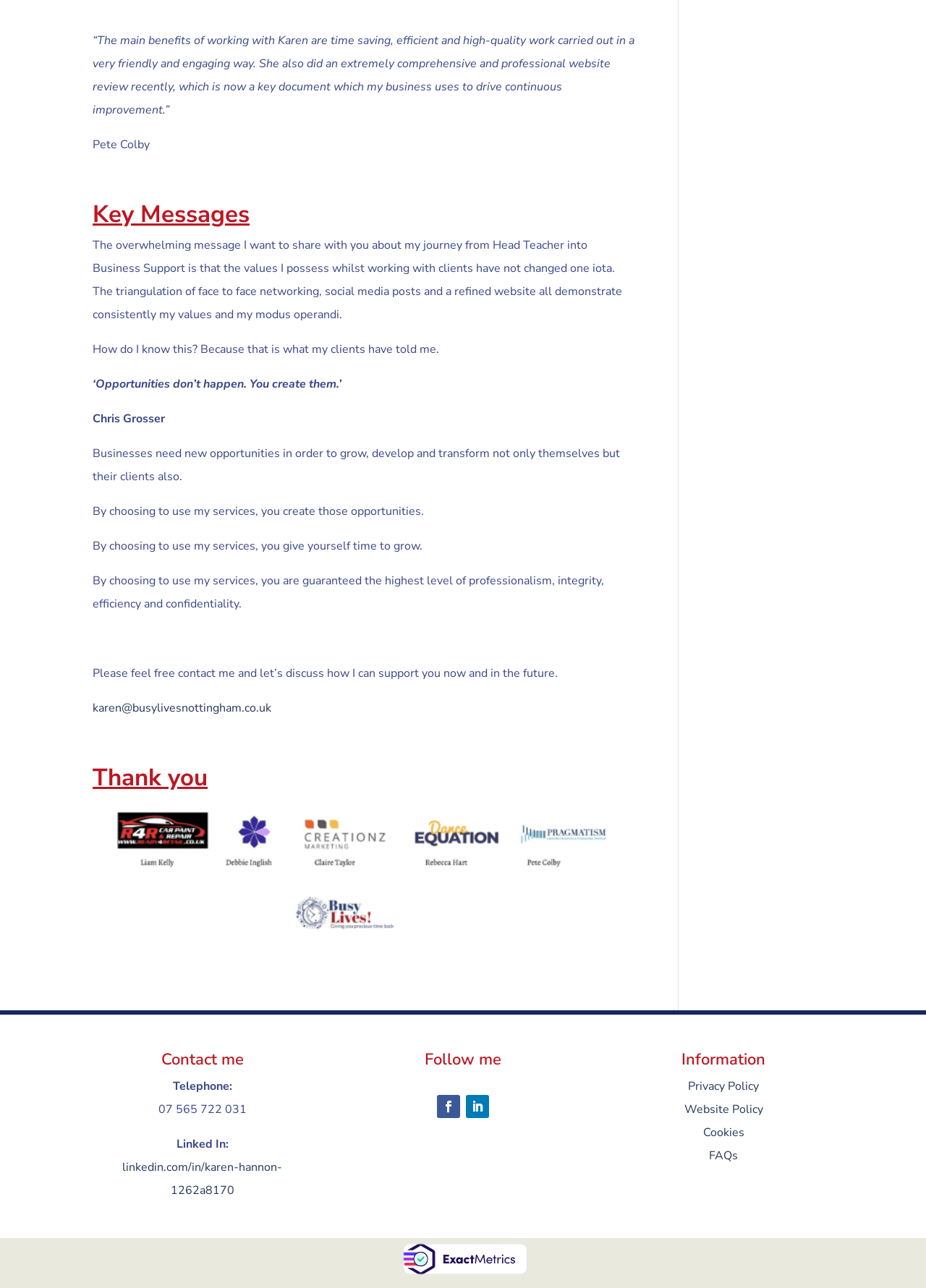Locate the bounding box coordinates of the area that needs to be clicked to fulfill the following instruction: "visit clinicianapp.in". The coordinates should be in the format of four float numbers between 0 and 1, namely [left, top, right, bottom].

None